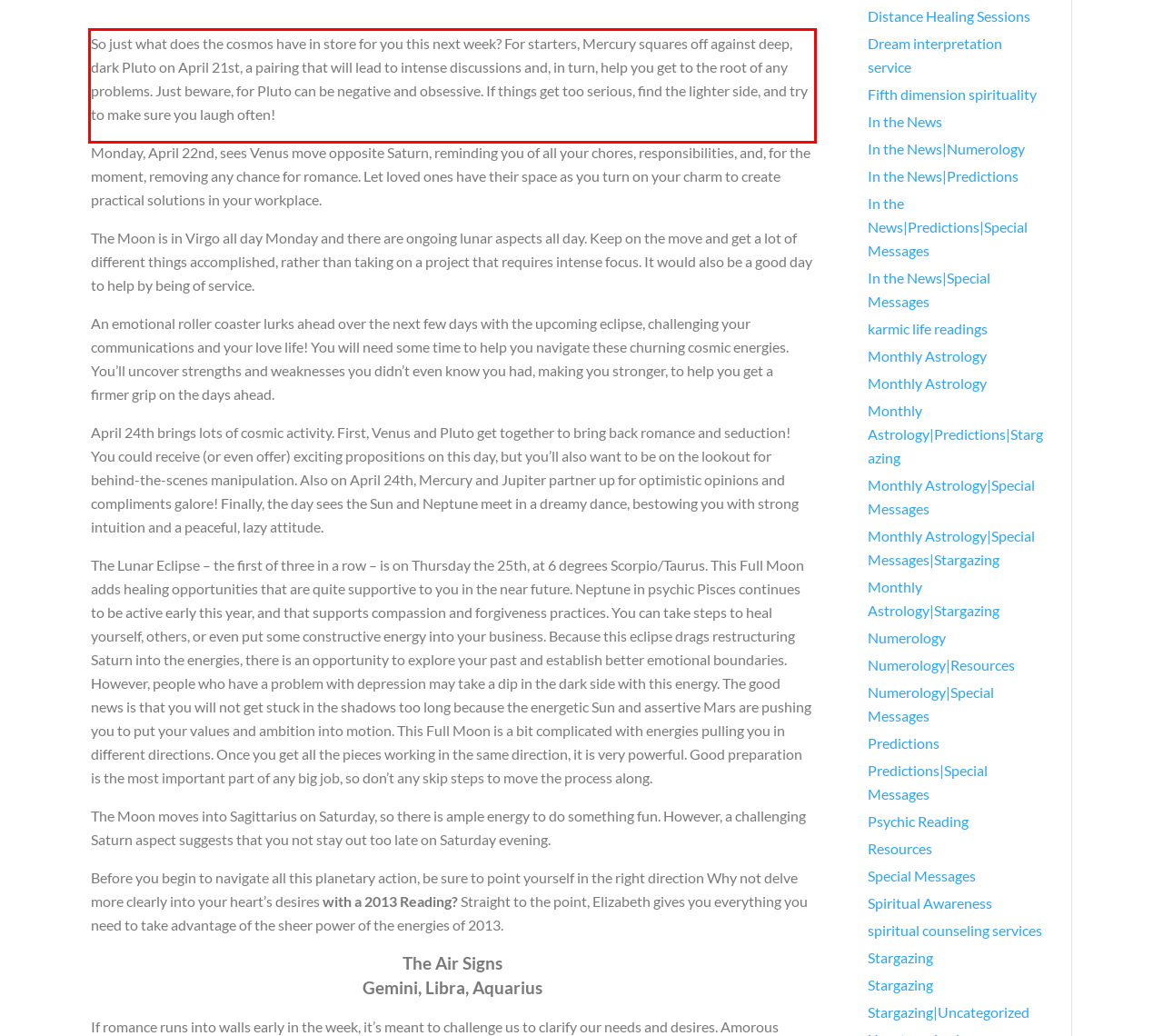Using the provided screenshot of a webpage, recognize the text inside the red rectangle bounding box by performing OCR.

So just what does the cosmos have in store for you this next week? For starters, Mercury squares off against deep, dark Pluto on April 21st, a pairing that will lead to intense discussions and, in turn, help you get to the root of any problems. Just beware, for Pluto can be negative and obsessive. If things get too serious, find the lighter side, and try to make sure you laugh often!